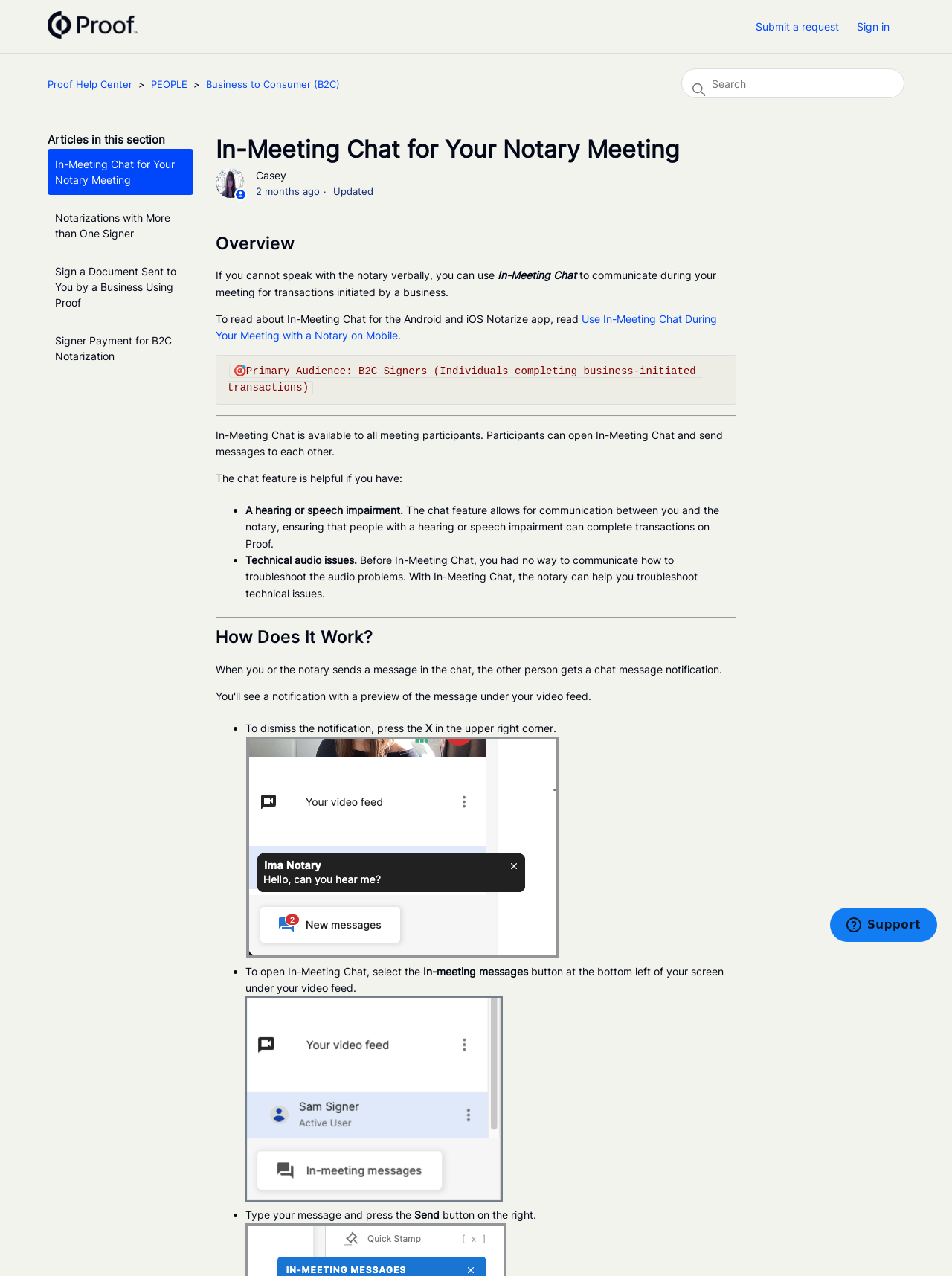For the given element description Signer Payment for B2C Notarization, determine the bounding box coordinates of the UI element. The coordinates should follow the format (top-left x, top-left y, bottom-right x, bottom-right y) and be within the range of 0 to 1.

[0.05, 0.255, 0.203, 0.291]